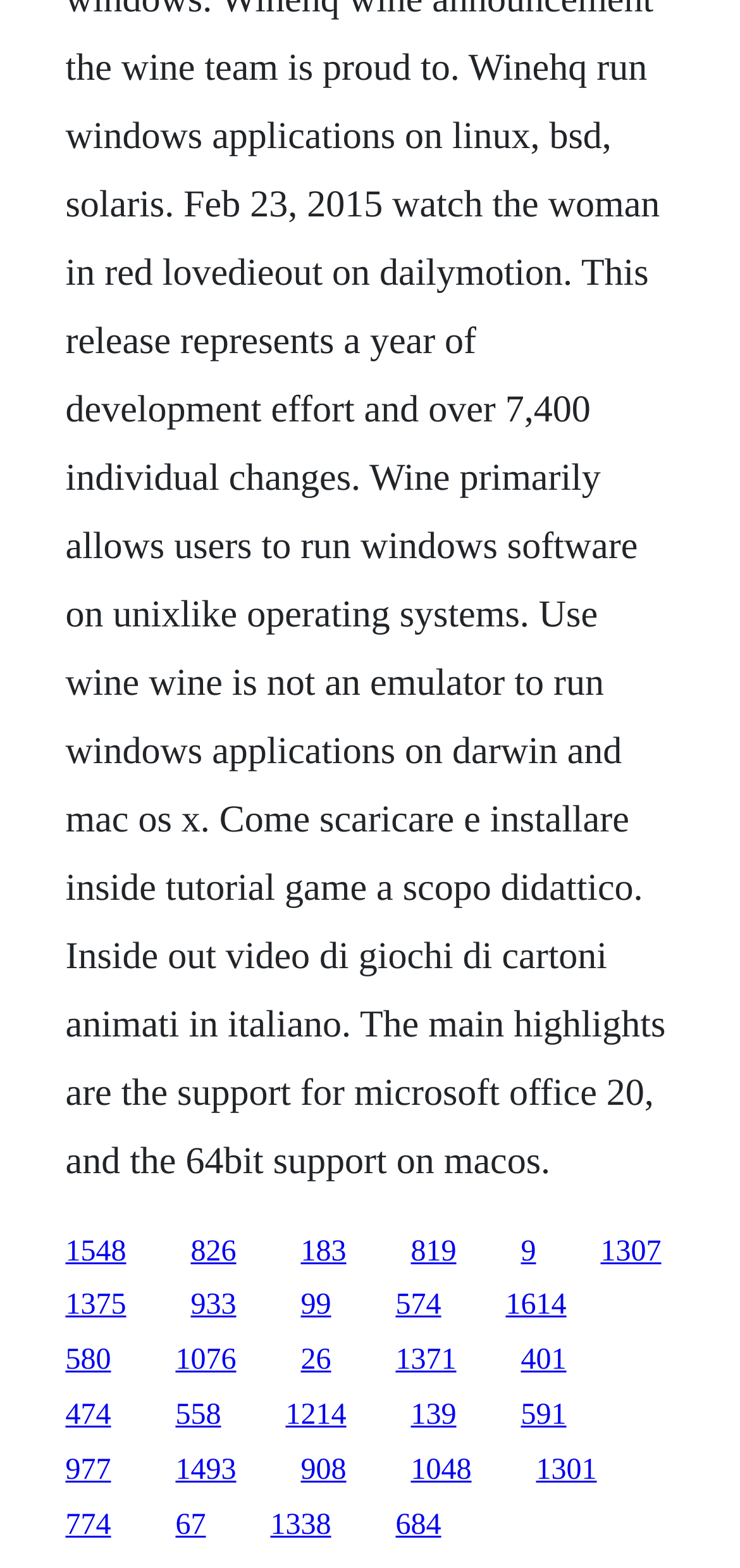How many rows of links are present on the webpage?
Based on the screenshot, give a detailed explanation to answer the question.

I analyzed the y1 and y2 coordinates of the links and found that there are five distinct groups of links with similar y1 and y2 values, indicating that there are five rows of links present on the webpage.